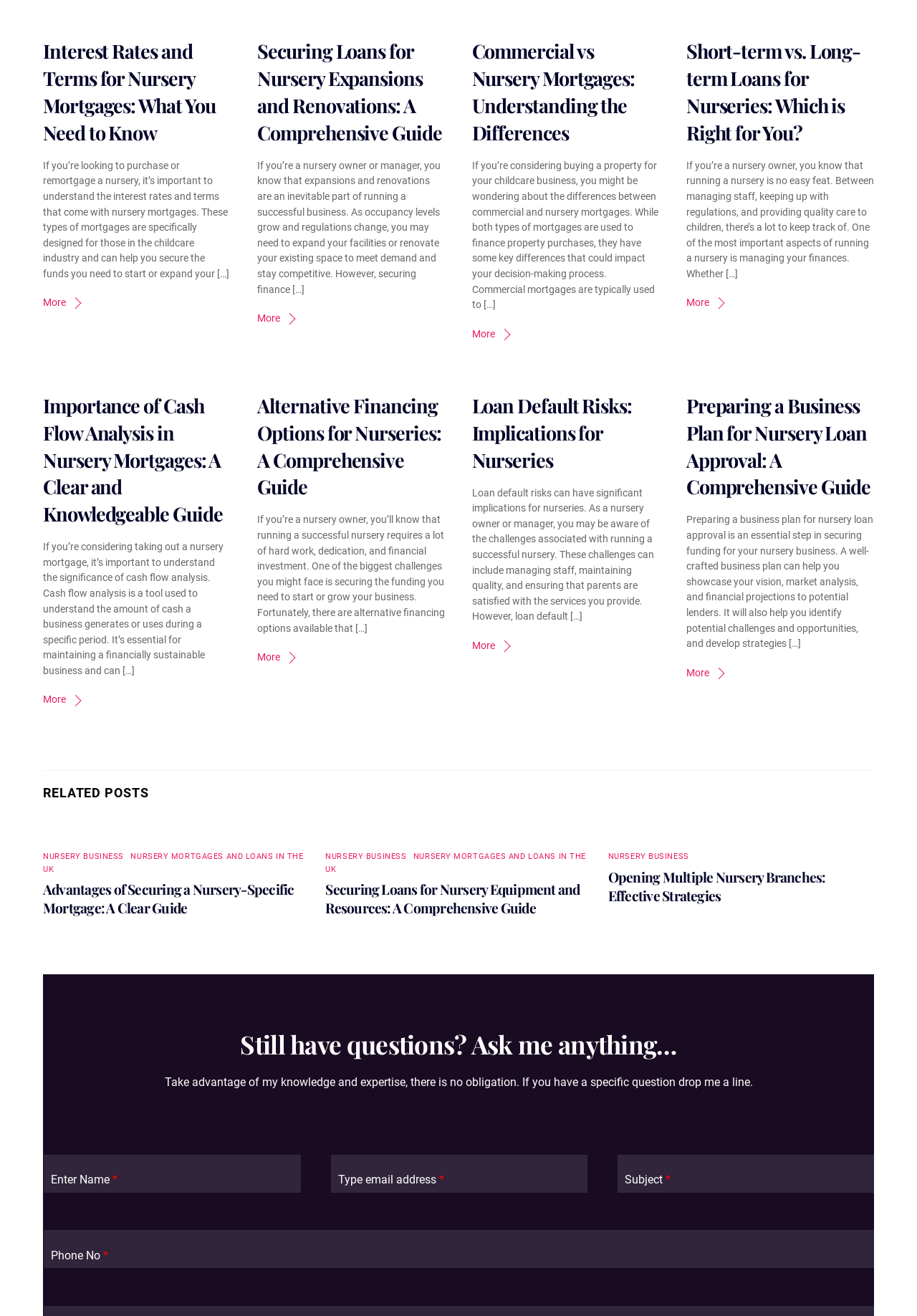Given the description of a UI element: "More", identify the bounding box coordinates of the matching element in the webpage screenshot.

[0.047, 0.226, 0.087, 0.235]